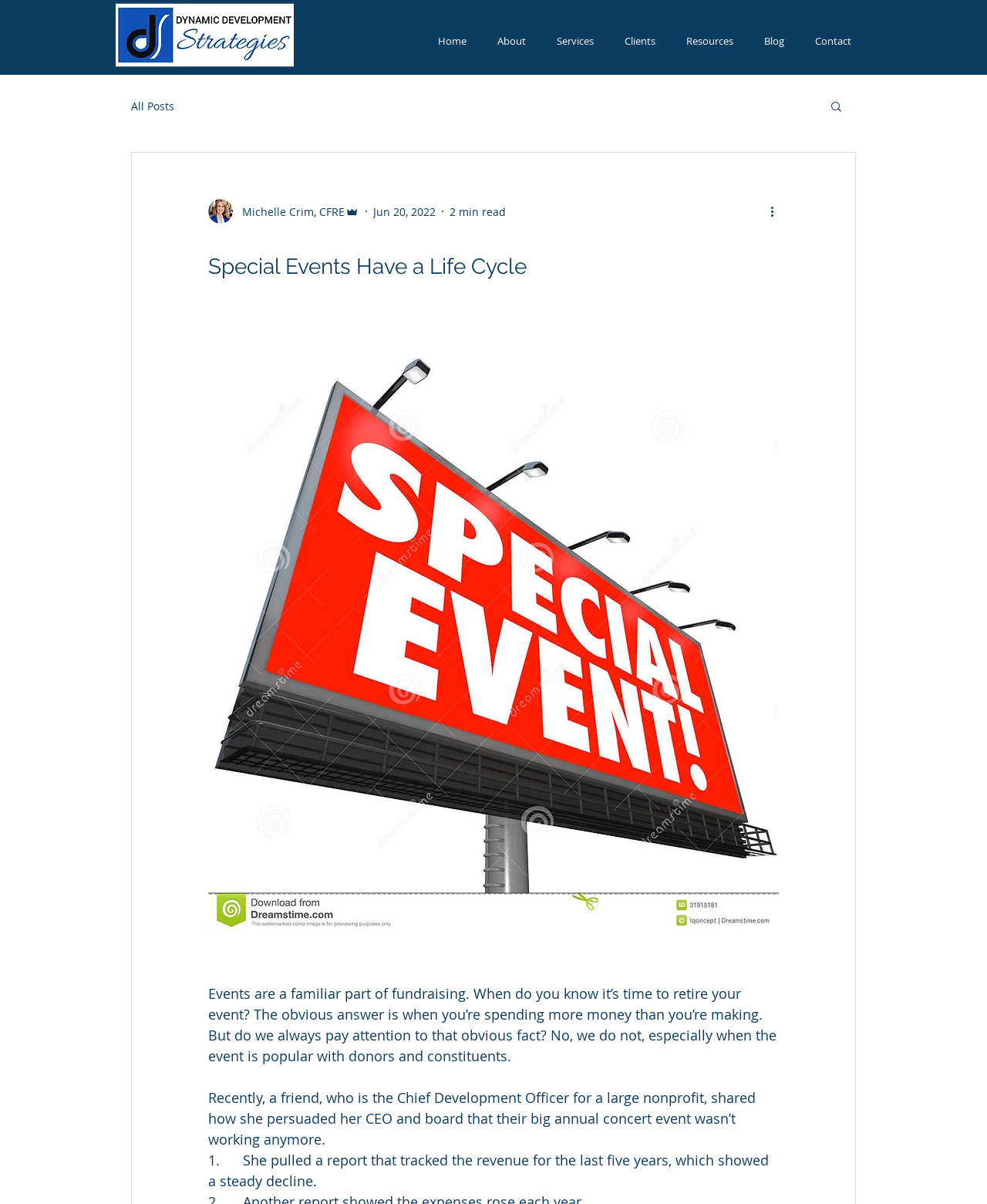Give a full account of the webpage's elements and their arrangement.

The webpage appears to be a blog post from a fundraising consultant's website. At the top left, there is a logo with the text "Dynamic Development Strategies, LLC" and a link to the company's website. Below the logo, there is a navigation menu with links to different sections of the website, including "Home", "About", "Services", "Clients", "Resources", "Blog", and "Contact".

On the right side of the navigation menu, there is a search button with a magnifying glass icon. Below the navigation menu, there is a secondary navigation menu specific to the blog section, with a link to "All Posts".

The main content of the webpage is a blog post titled "Special Events Have a Life Cycle". The post is written by Michelle Crim, CFRE, and was published on June 20, 2022. The post has a brief summary at the top, followed by the full text. The text discusses the importance of evaluating the effectiveness of fundraising events and knowing when to retire them.

There are two images on the page: one is the writer's picture, and the other is an icon for the "More actions" button. There are also several buttons and links throughout the page, including a button to read more and links to other blog posts.